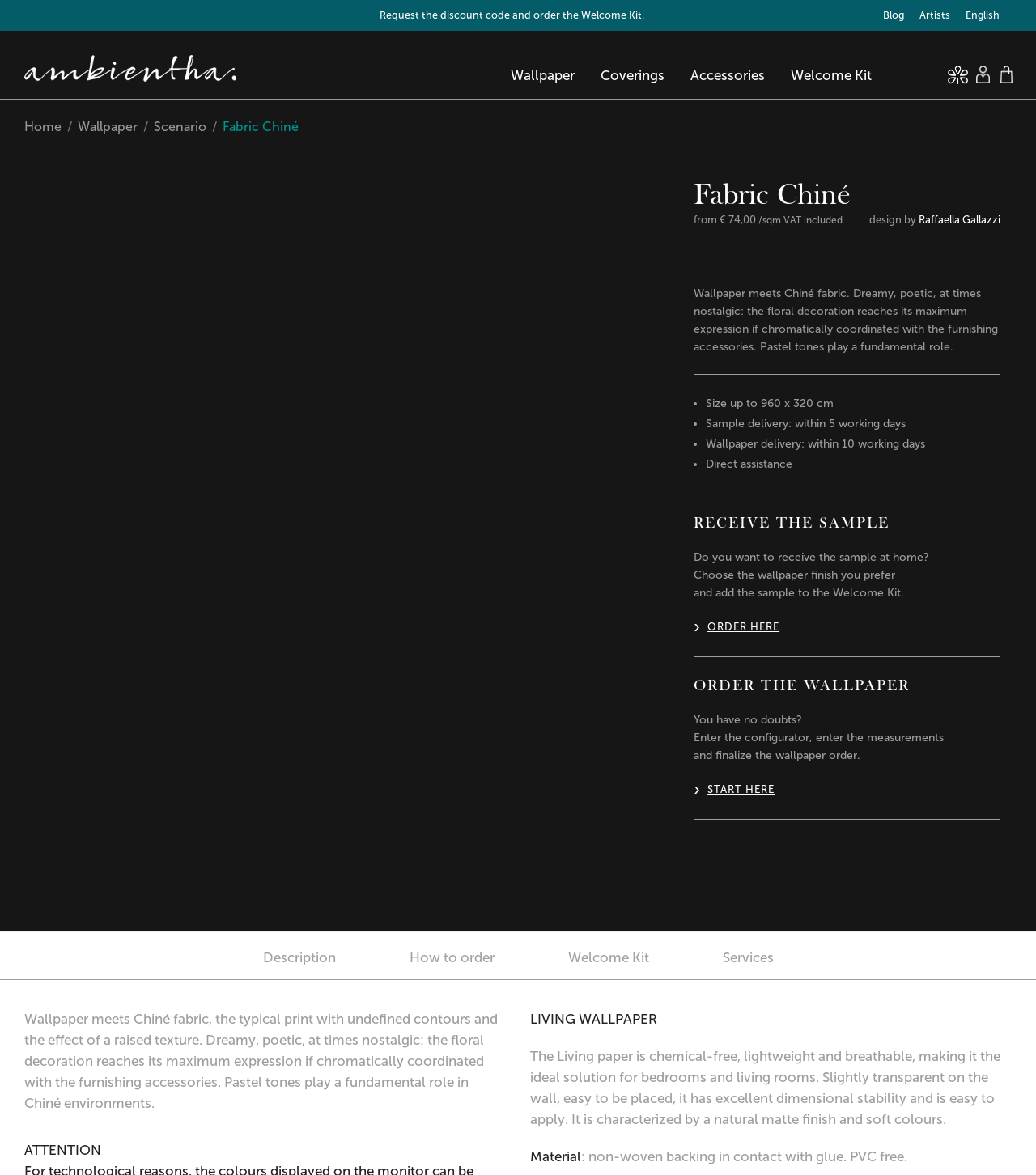What is the role of pastel tones in Chiné environments?
By examining the image, provide a one-word or phrase answer.

fundamental